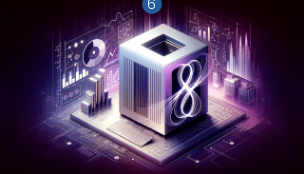What is the significance of the number '8'?
Please provide a detailed and comprehensive answer to the question.

The number '8' is prominently featured on the central cube, which may suggest innovation or an advanced iteration of quantum technology, implying that it represents a significant breakthrough or improvement in the field of quantum computing.